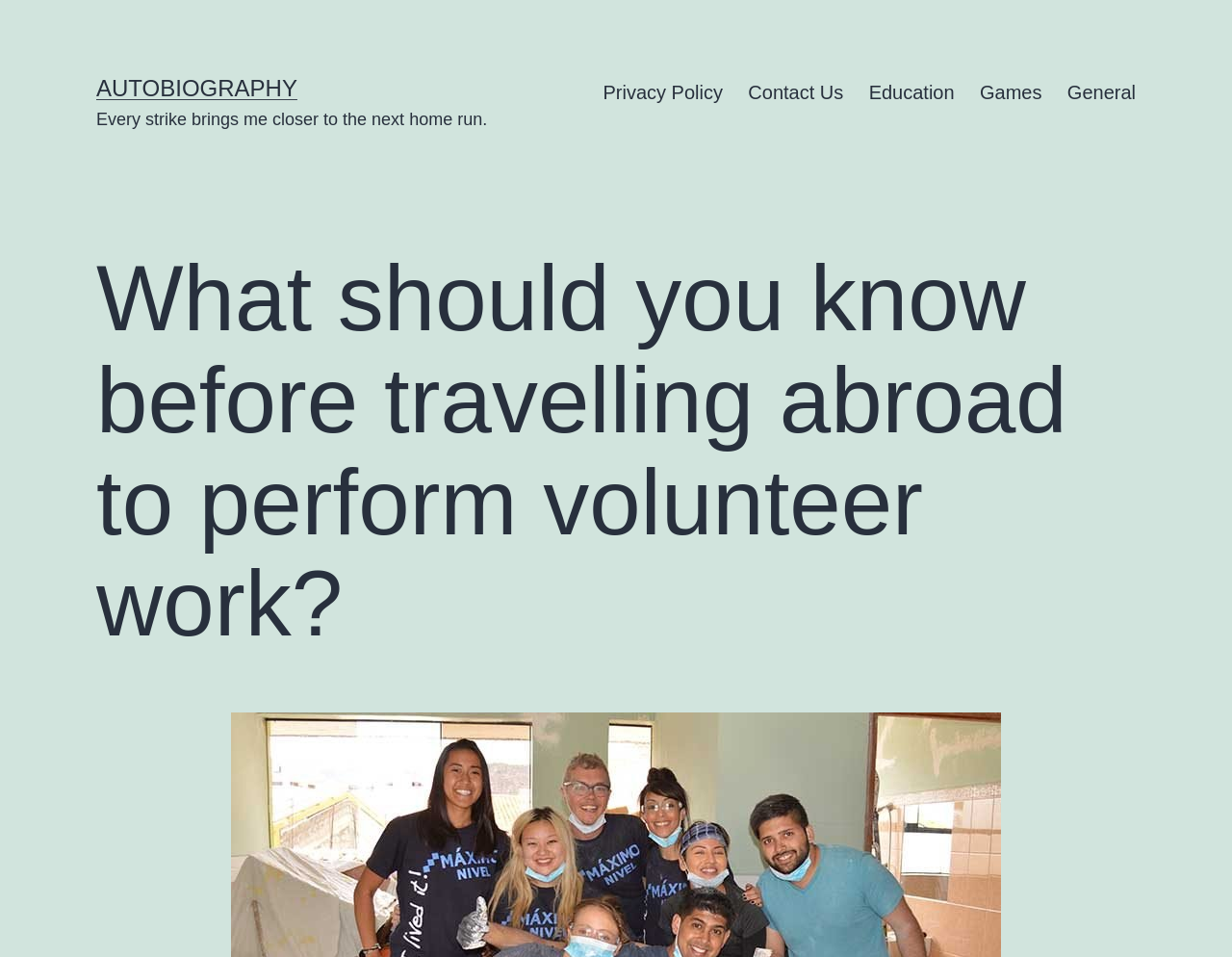Respond to the question below with a concise word or phrase:
How many sections are on the webpage?

2